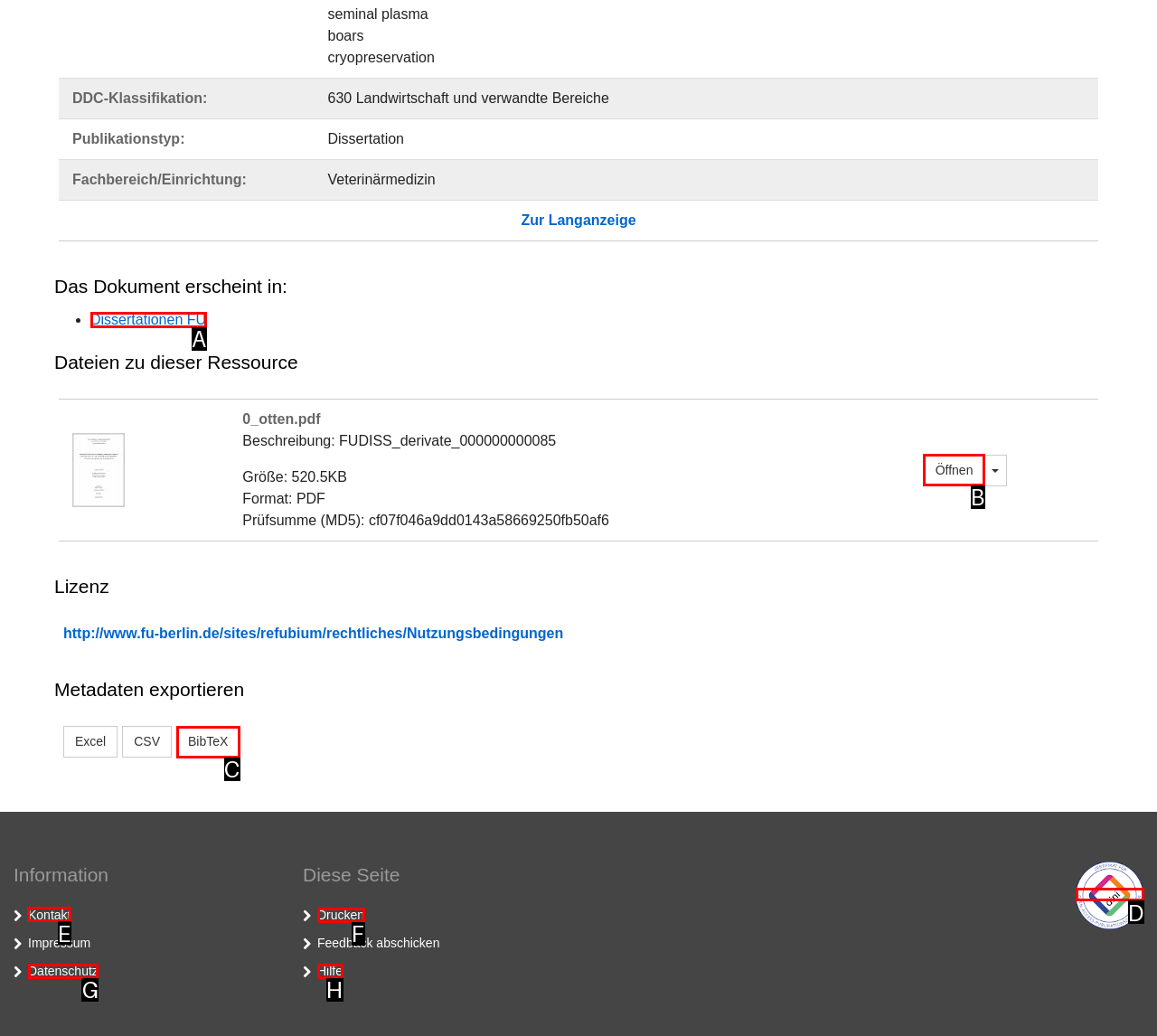Pick the option that should be clicked to perform the following task: Contact the author
Answer with the letter of the selected option from the available choices.

E